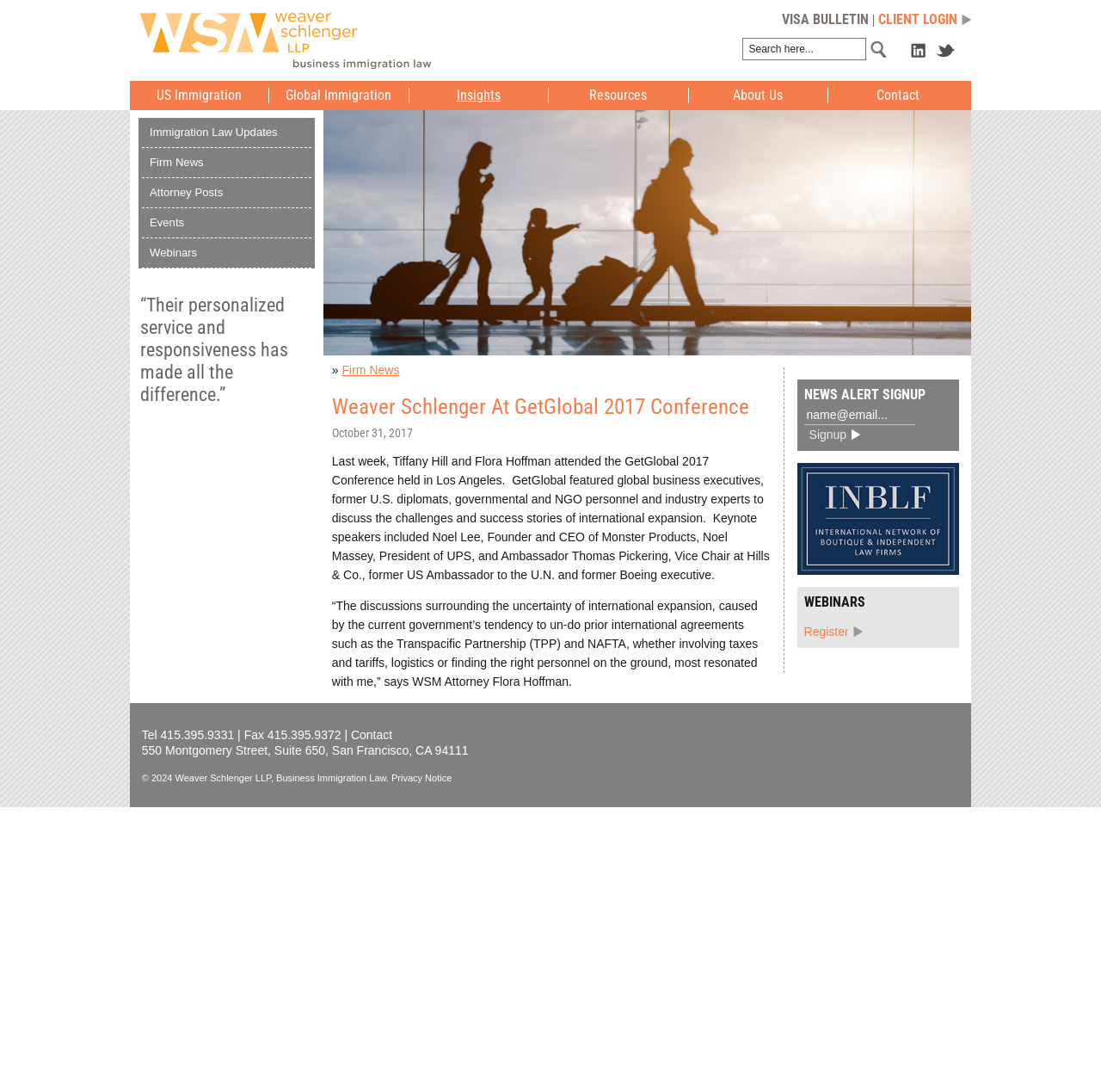Identify the bounding box coordinates of the section to be clicked to complete the task described by the following instruction: "Follow WSM on LinkedIn". The coordinates should be four float numbers between 0 and 1, formatted as [left, top, right, bottom].

[0.823, 0.038, 0.845, 0.051]